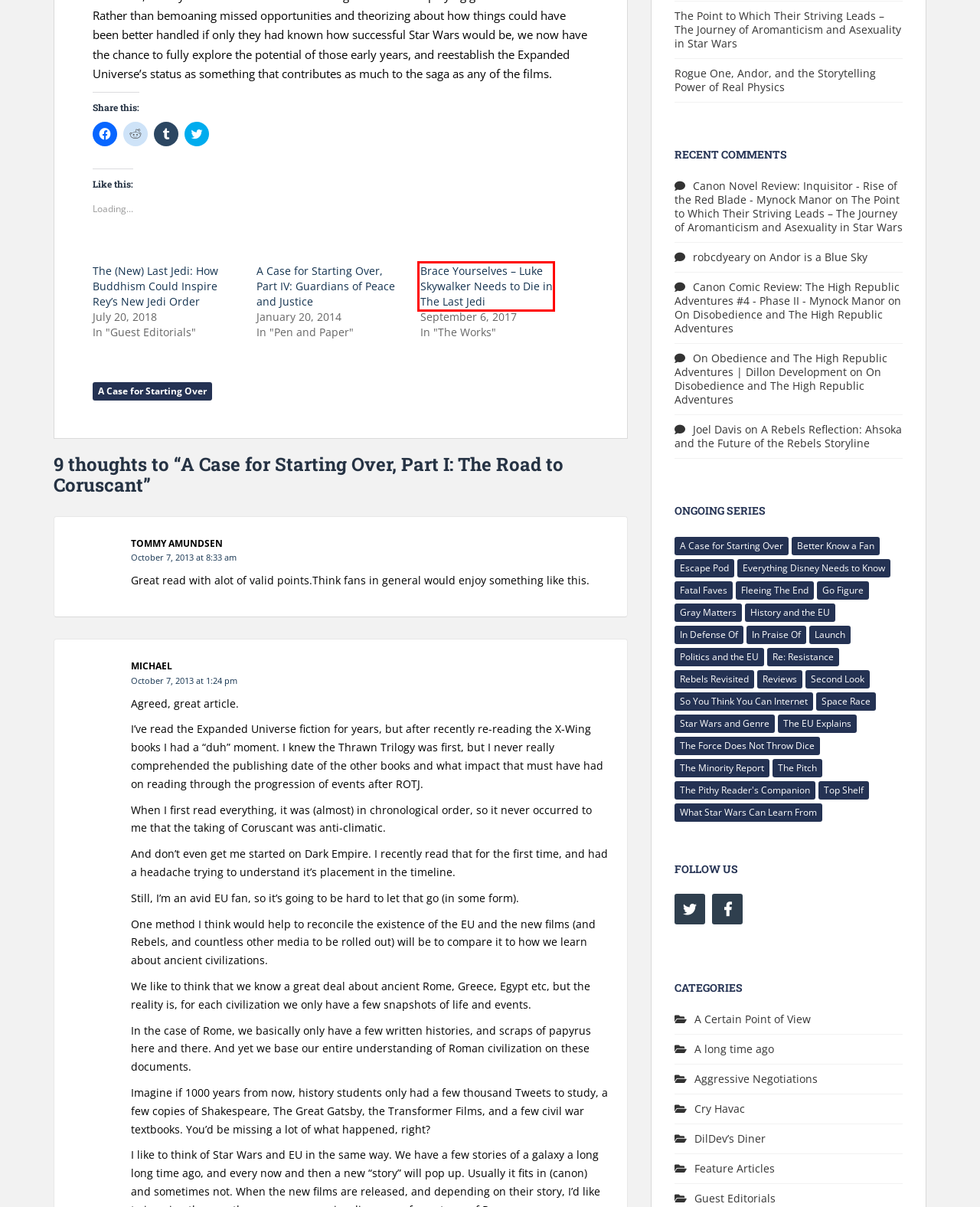A screenshot of a webpage is given with a red bounding box around a UI element. Choose the description that best matches the new webpage shown after clicking the element within the red bounding box. Here are the candidates:
A. The (New) Last Jedi: How Buddhism Could Inspire Rey’s New Jedi Order – Eleven-ThirtyEight
B. Pen and Paper – Eleven-ThirtyEight
C. Guest Editorials – Eleven-ThirtyEight
D. EUbits: Joe Schreiber teases Maul book, more Shakespeare’s Star Wars – Club Jade
E. On Obedience and The High Republic Adventures | Dillon Development
F. A Case for Starting Over, Part IV: Guardians of Peace and Justice – Eleven-ThirtyEight
G. Brace Yourselves – Luke Skywalker Needs to Die in The Last Jedi – Eleven-ThirtyEight
H. The Armchair Admiral – Eleven-ThirtyEight

G